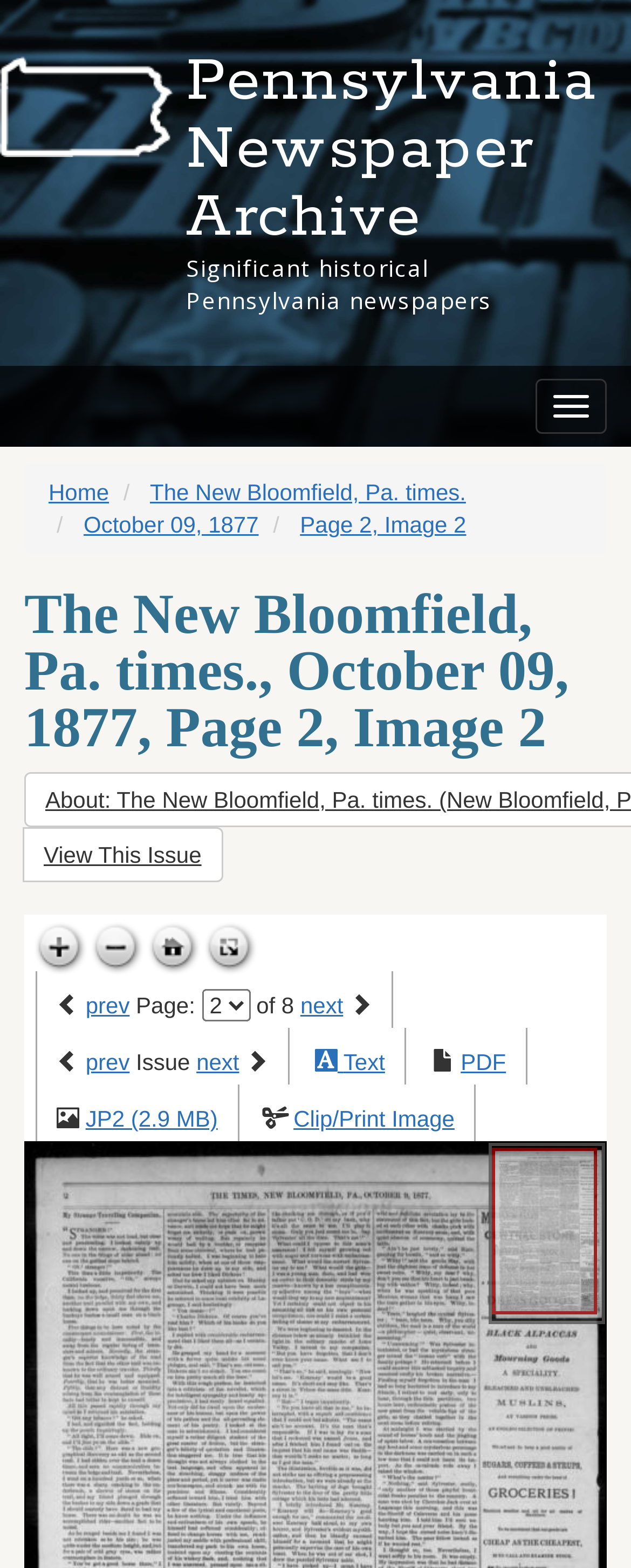Kindly determine the bounding box coordinates for the clickable area to achieve the given instruction: "Toggle navigation".

[0.849, 0.242, 0.962, 0.277]